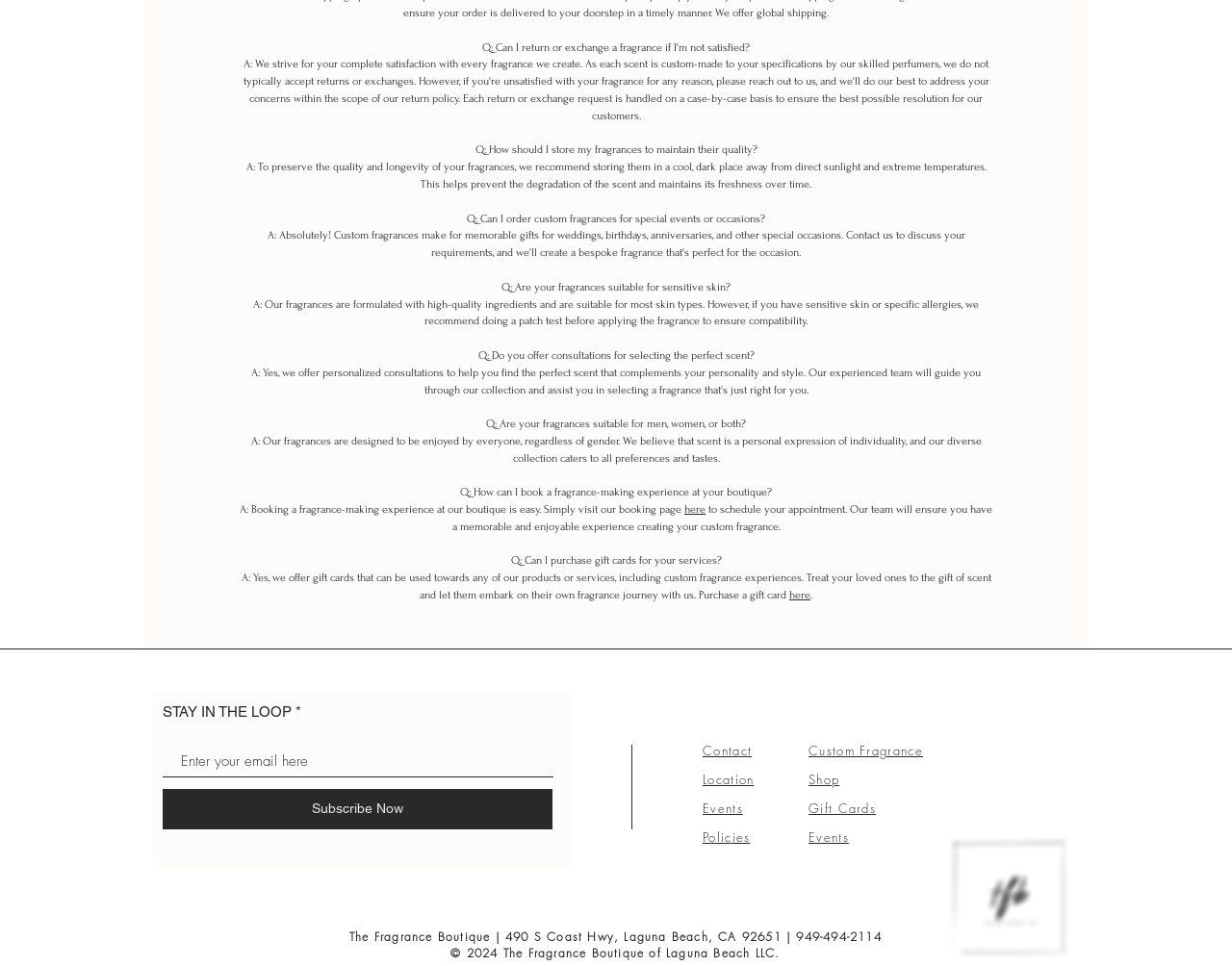Please determine the bounding box coordinates for the UI element described here. Use the format (top-left x, top-left y, bottom-right x, bottom-right y) with values bounded between 0 and 1: See Privacy Policy

None